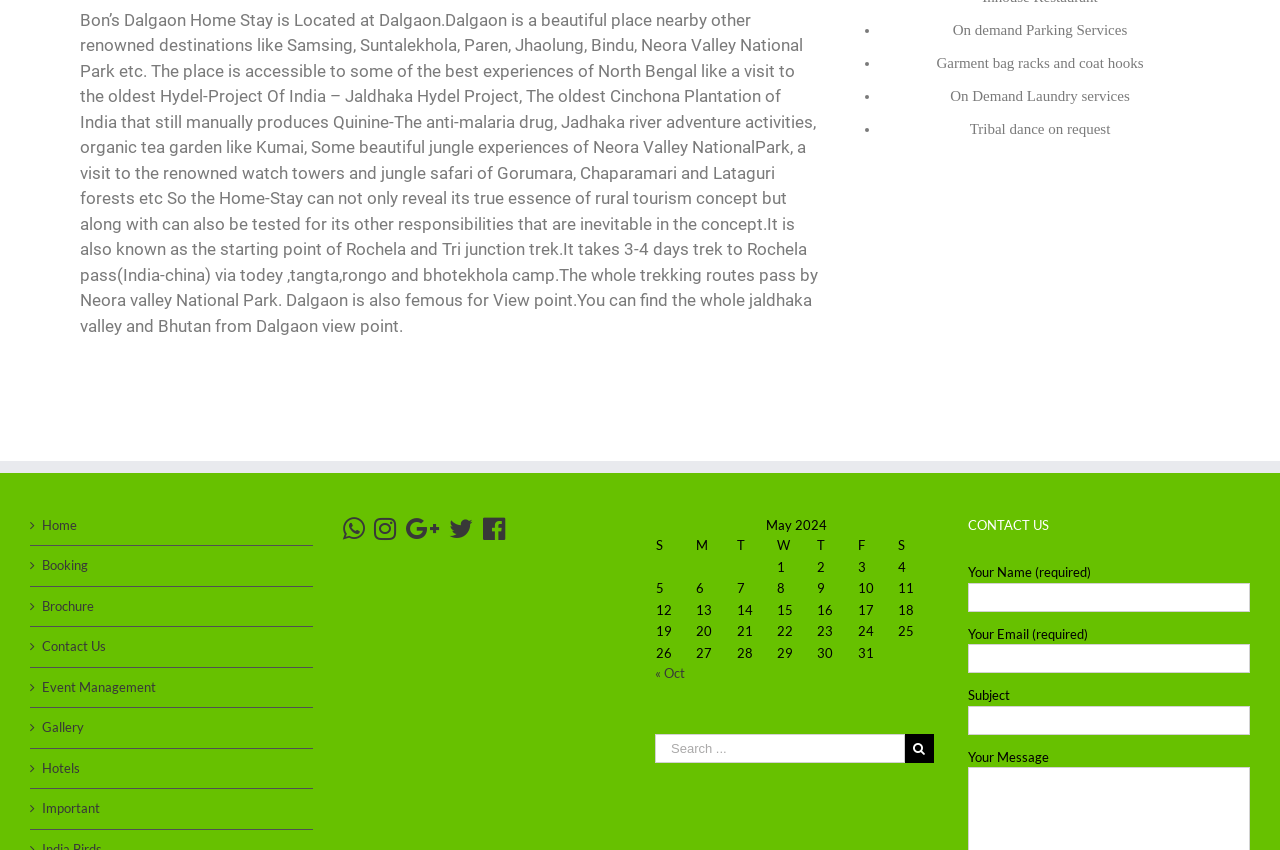What is the nearest national park to Dalgaon?
Based on the visual content, answer with a single word or a brief phrase.

Neora Valley National Park